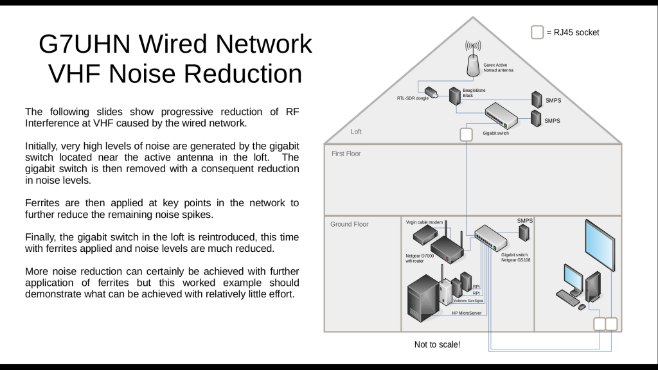Where is the active antenna located?
Using the image, give a concise answer in the form of a single word or short phrase.

Loft